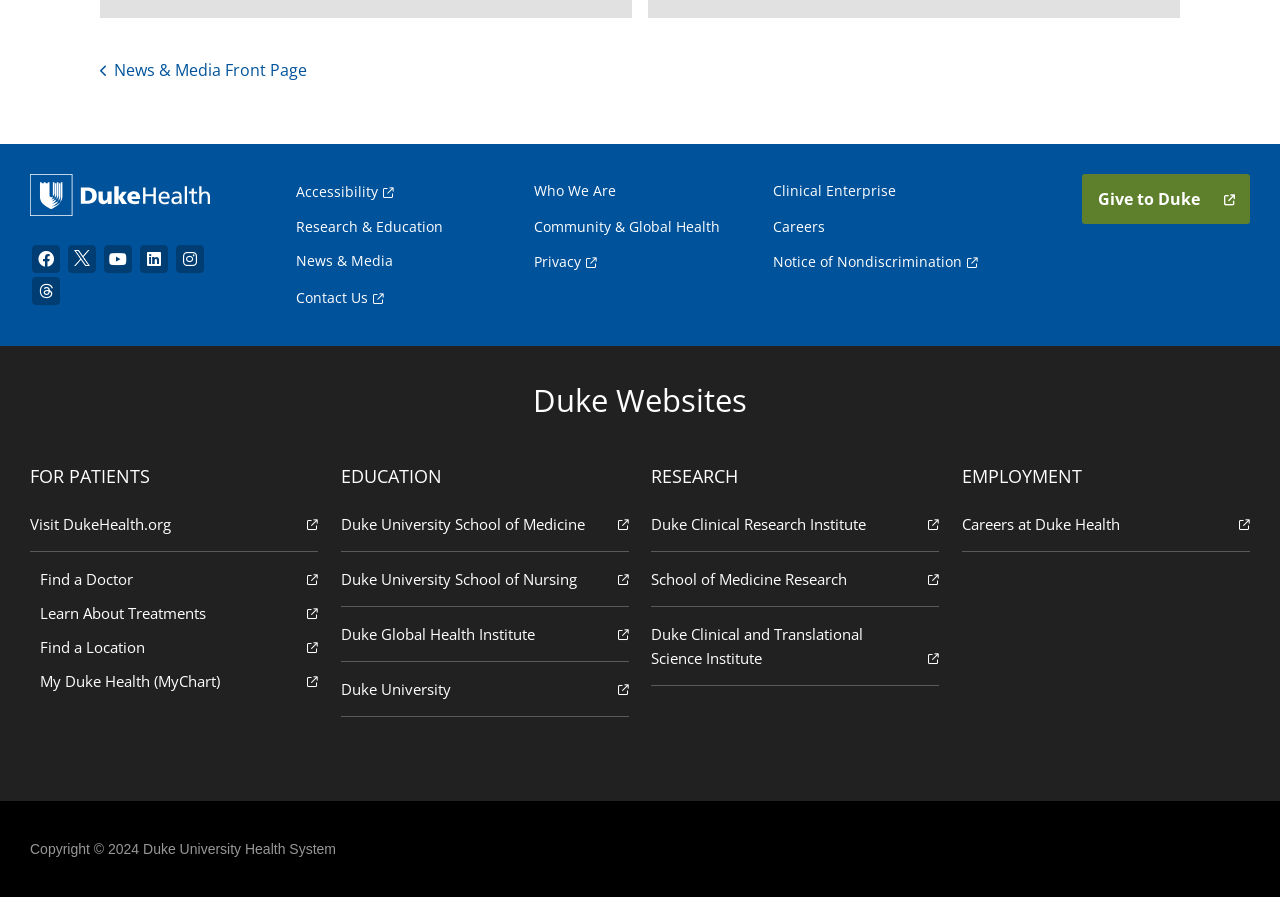Identify the bounding box coordinates necessary to click and complete the given instruction: "Learn About Treatments".

[0.023, 0.665, 0.248, 0.702]